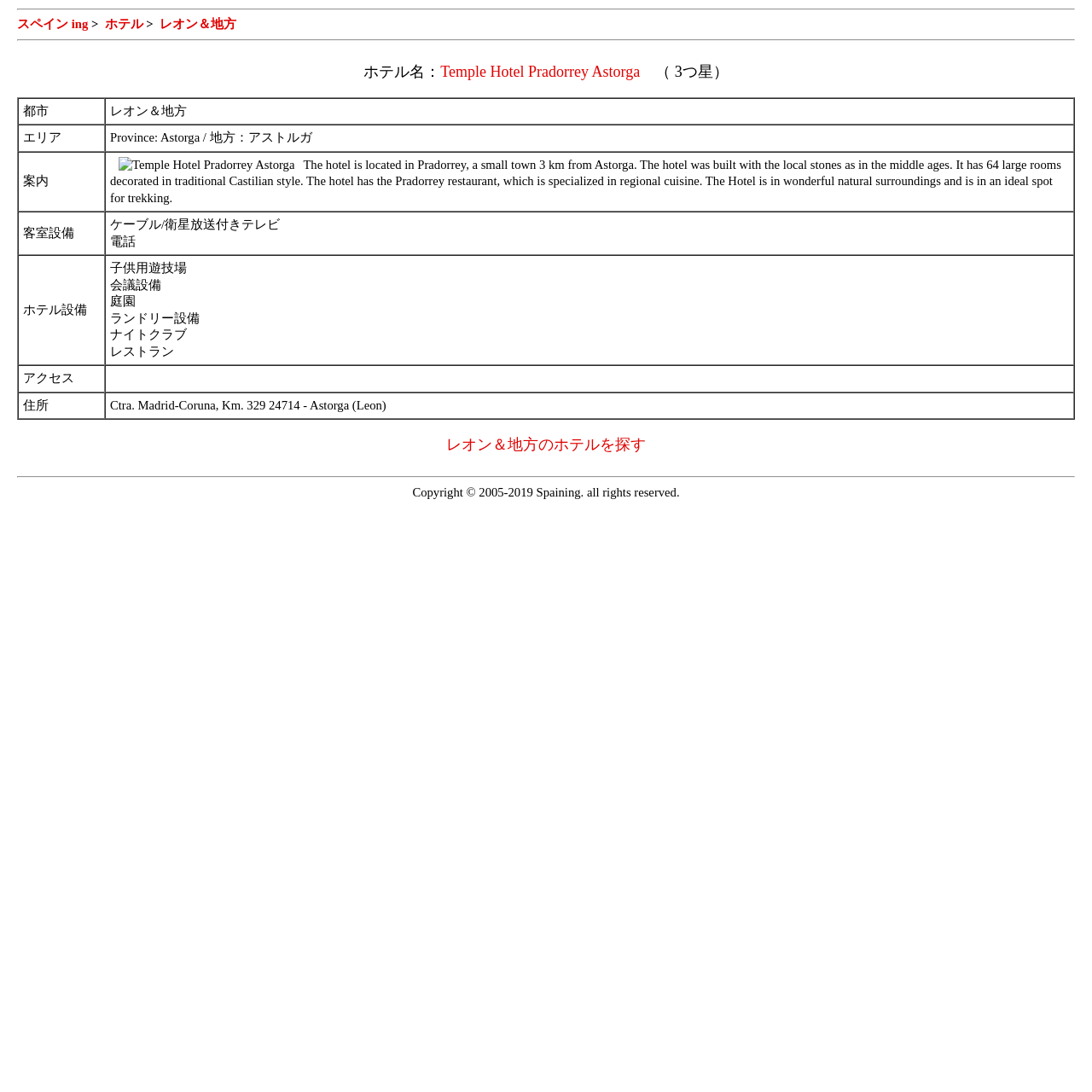Can you find the bounding box coordinates for the UI element given this description: "レオン＆地方"? Provide the coordinates as four float numbers between 0 and 1: [left, top, right, bottom].

[0.146, 0.016, 0.216, 0.028]